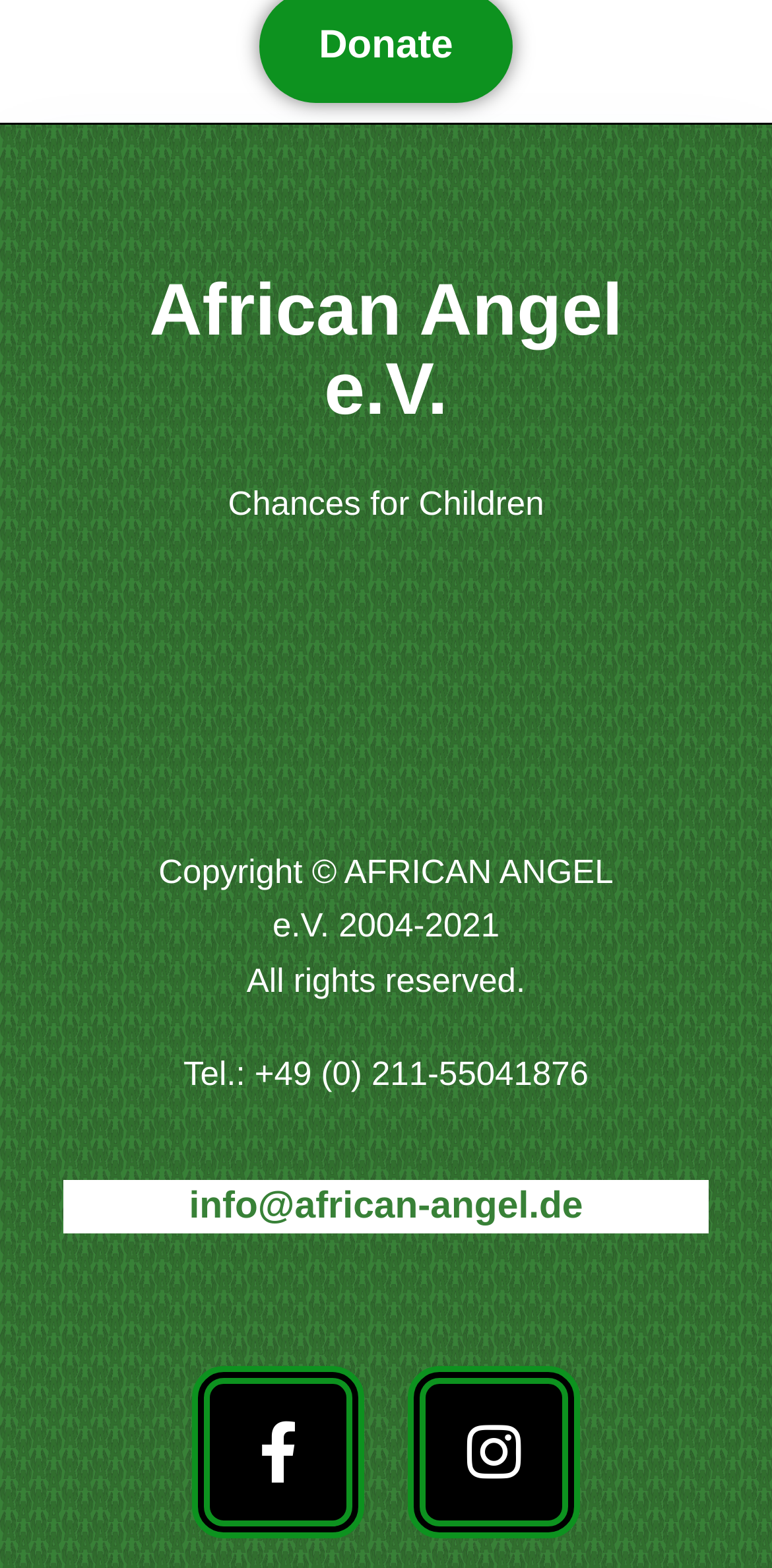What is the telephone number of the organization?
Utilize the information in the image to give a detailed answer to the question.

The telephone number of the organization can be found at the bottom of the webpage, where the contact information is provided, including the email address and telephone number.